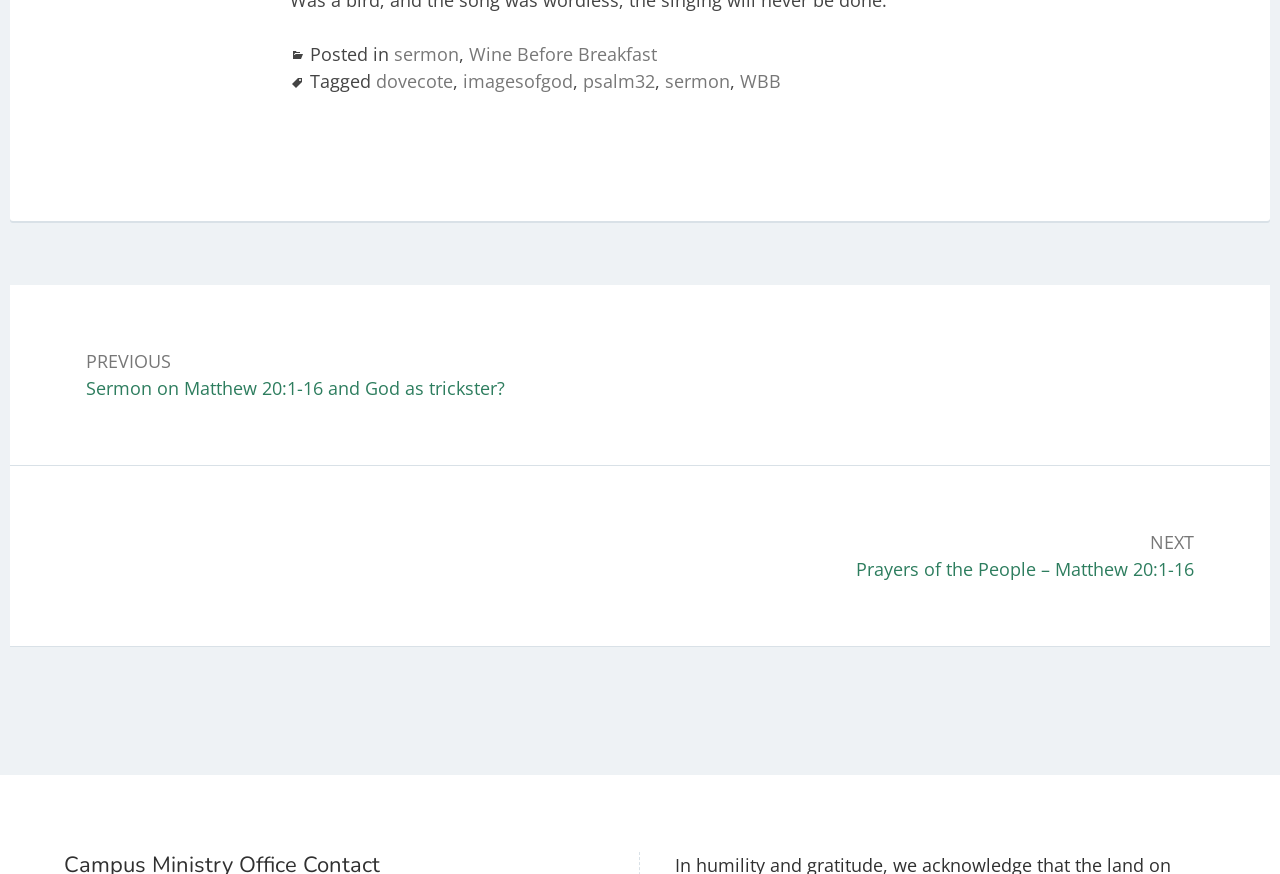Locate the bounding box coordinates of the element that should be clicked to execute the following instruction: "Go to next post".

[0.008, 0.533, 0.992, 0.739]